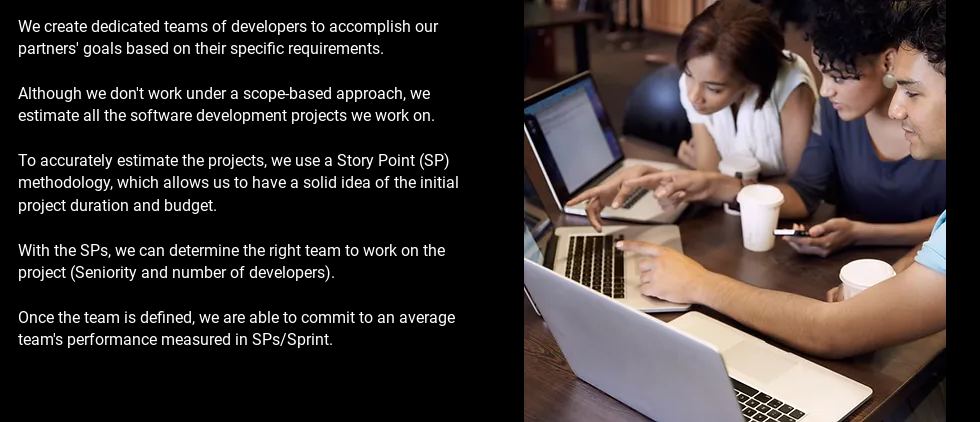Provide your answer in a single word or phrase: 
What methodology are they likely using?

Story Points (SP)